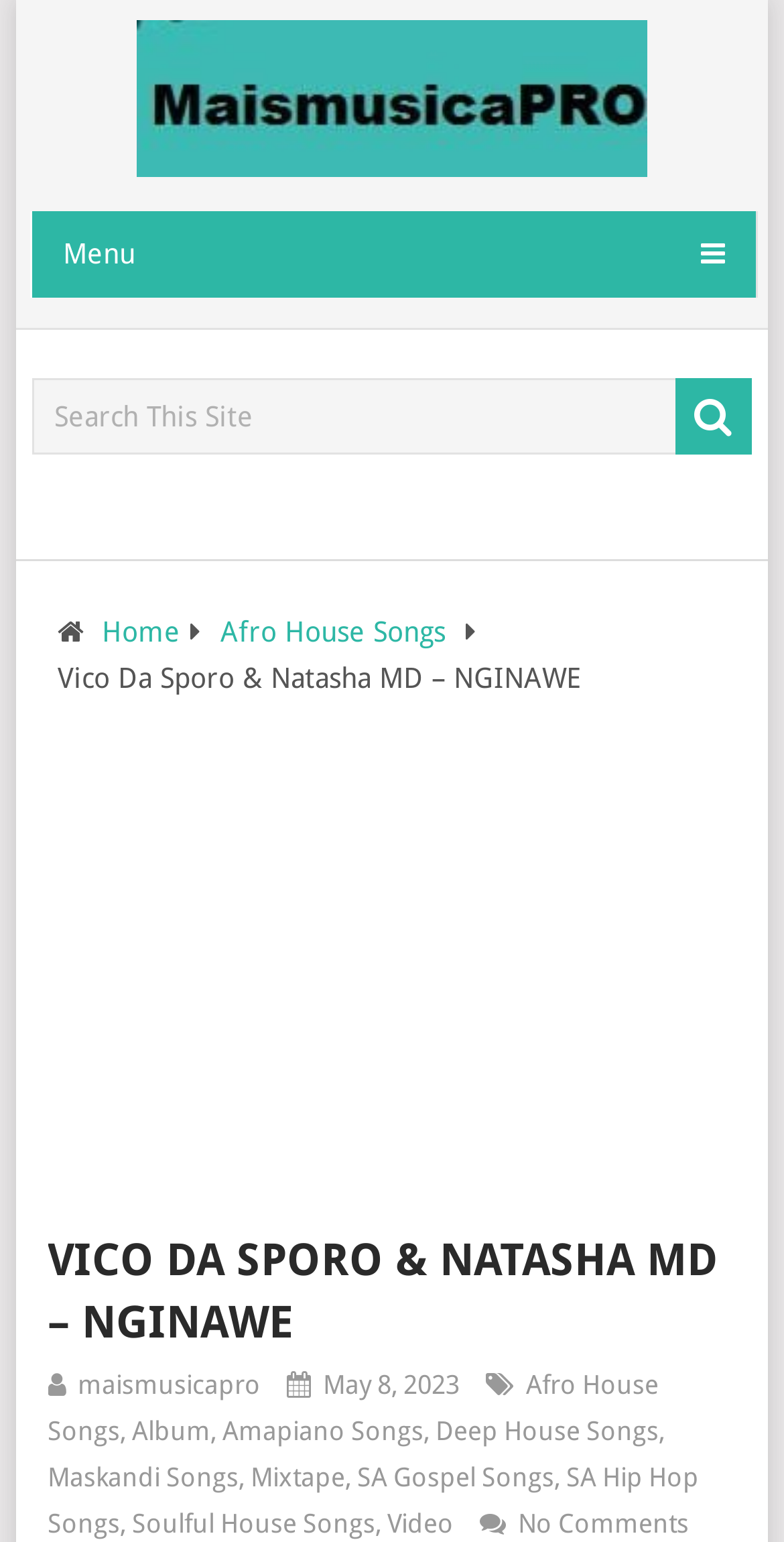Using the format (top-left x, top-left y, bottom-right x, bottom-right y), provide the bounding box coordinates for the described UI element. All values should be floating point numbers between 0 and 1: No Comments

[0.66, 0.978, 0.878, 0.997]